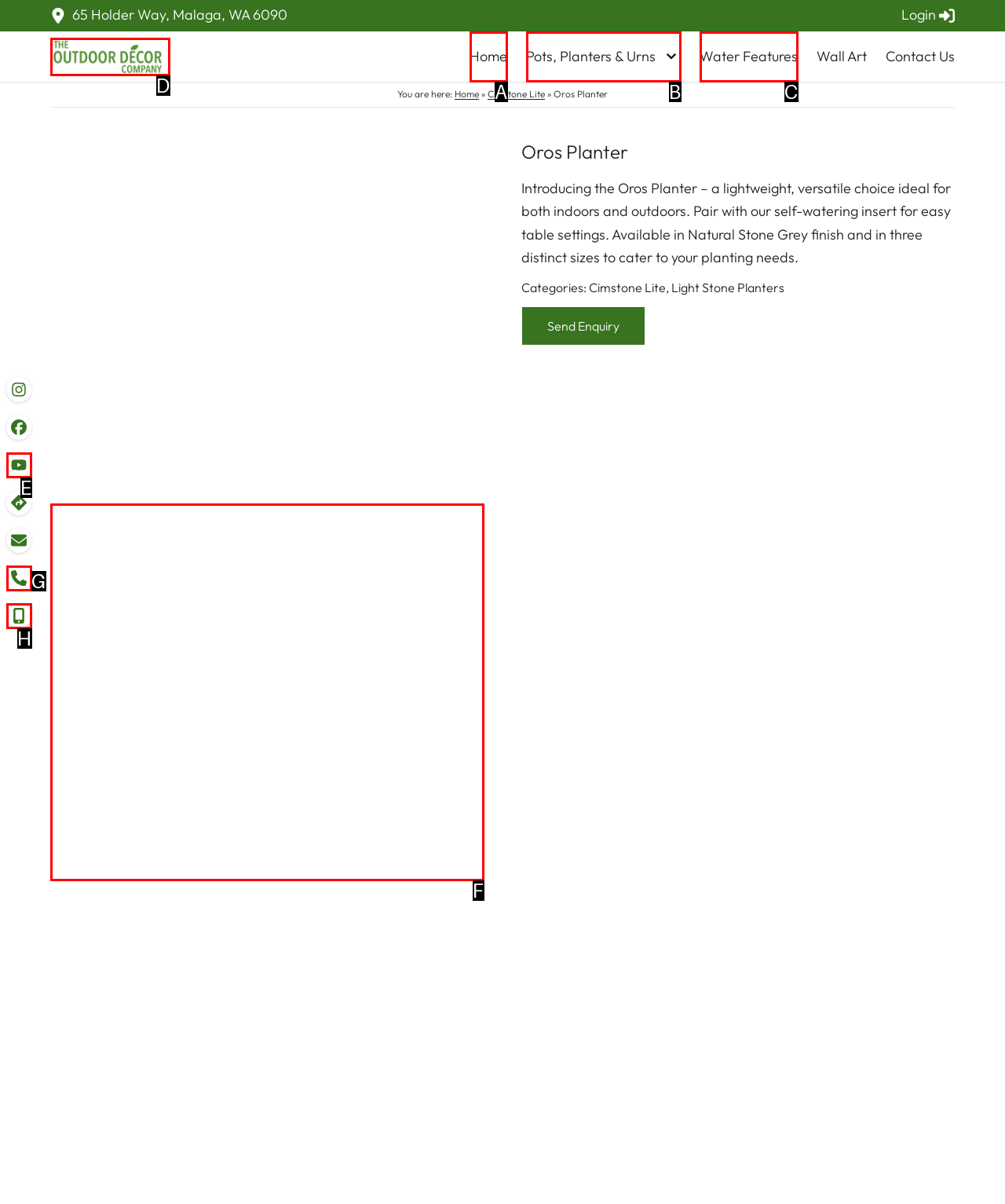Tell me which one HTML element best matches the description: Pots, Planters & Urns Answer with the option's letter from the given choices directly.

B